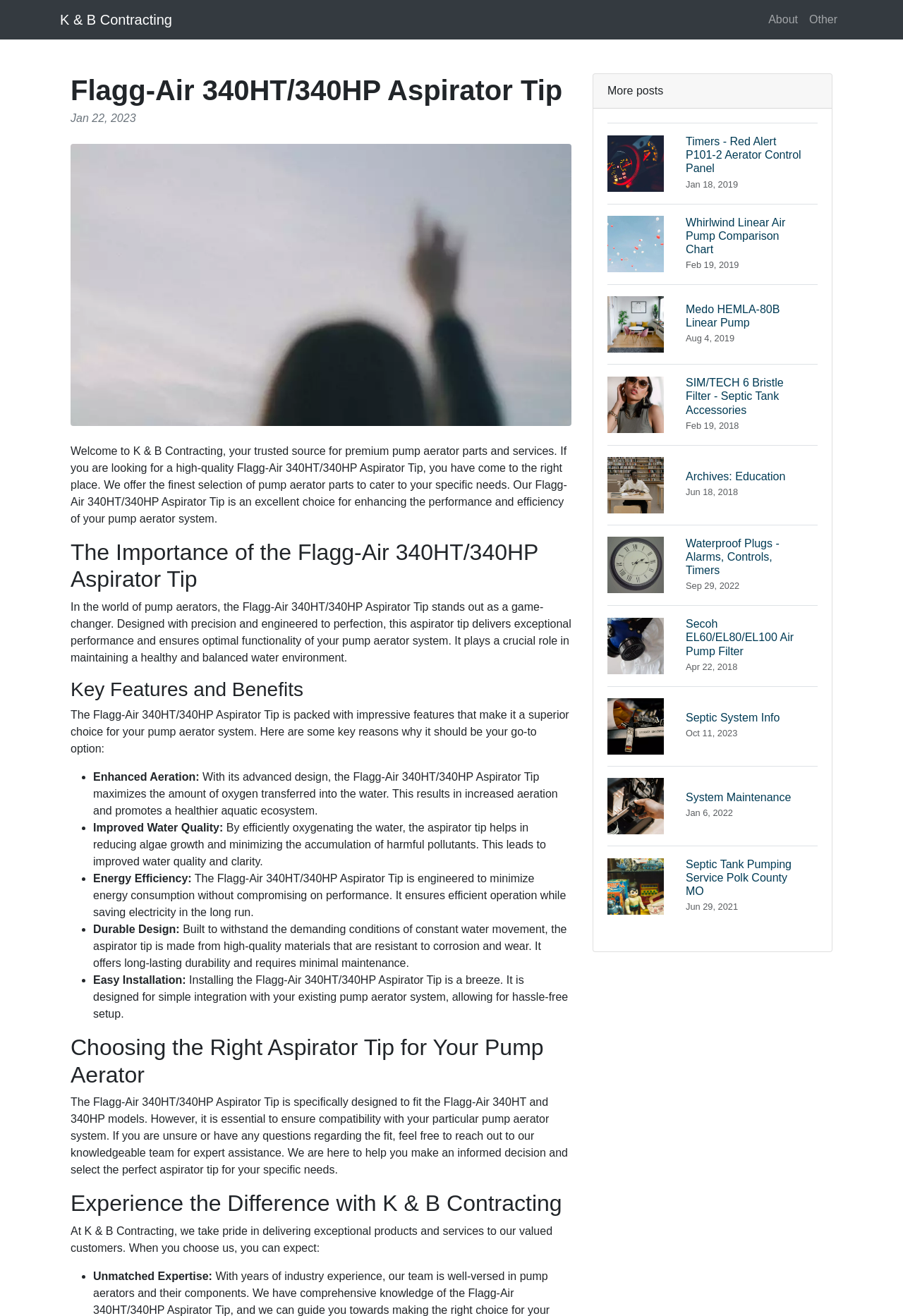Please determine the main heading text of this webpage.

Flagg-Air 340HT/340HP Aspirator Tip